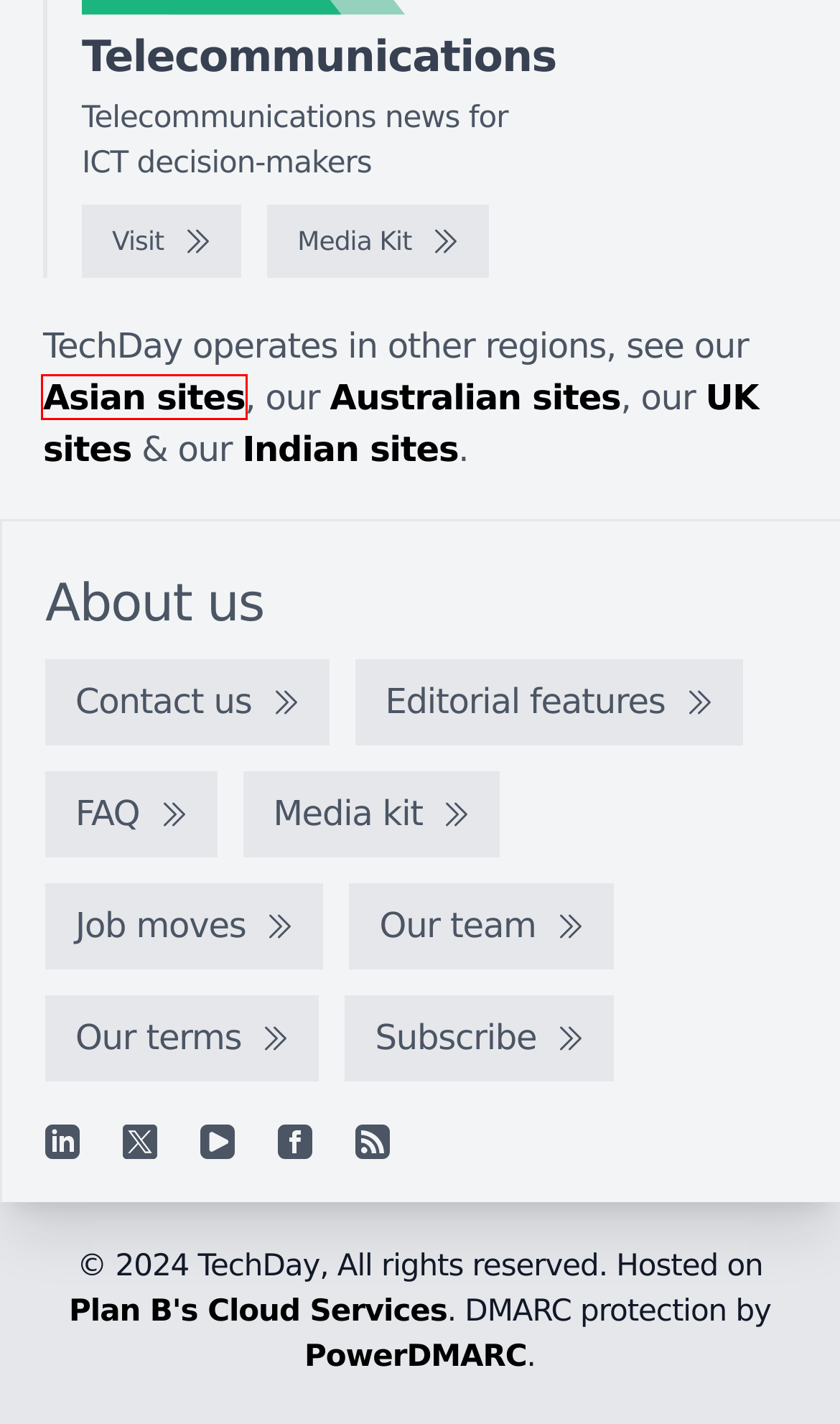Review the screenshot of a webpage that includes a red bounding box. Choose the webpage description that best matches the new webpage displayed after clicking the element within the bounding box. Here are the candidates:
A. Join our mailing list
B. Hosted Data Centre, Server and Storage Solutions | Plan B
C. TechDay India - India's technology news network
D. FutureFive New Zealand
E. SecurityBrief New Zealand - Technology news for CISOs & cybersecurity decision-makers
F. Free DMARC Analyzer | DMARC Monitoring Service
G. TechDay Asia - Asia's technology news network
H. TechDay Australia - Australia's technology news network

G